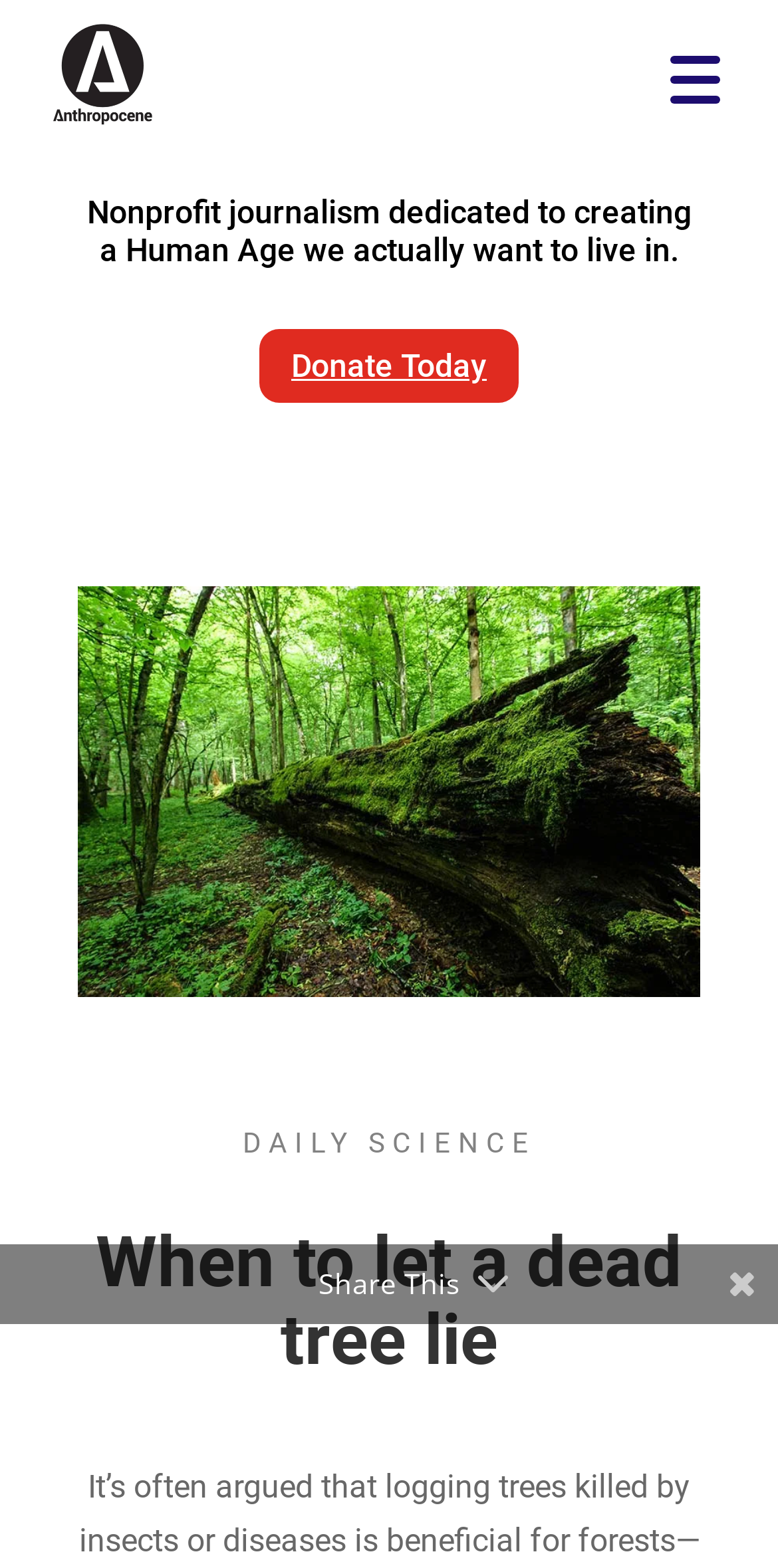Given the element description, predict the bounding box coordinates in the format (top-left x, top-left y, bottom-right x, bottom-right y), using floating point numbers between 0 and 1: Donate Today

[0.333, 0.21, 0.667, 0.257]